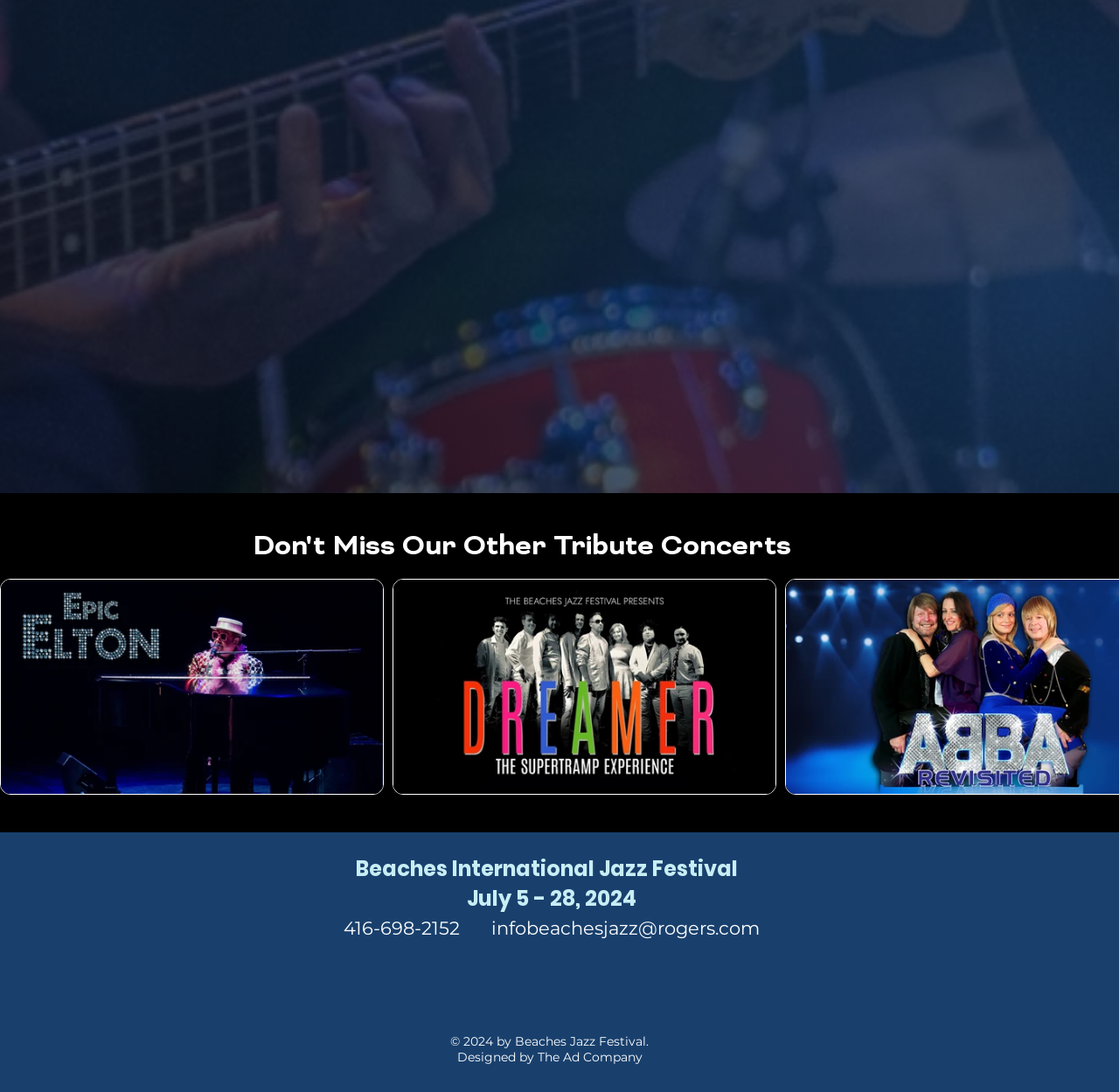Given the webpage screenshot, identify the bounding box of the UI element that matches this description: "YouTube channel".

None